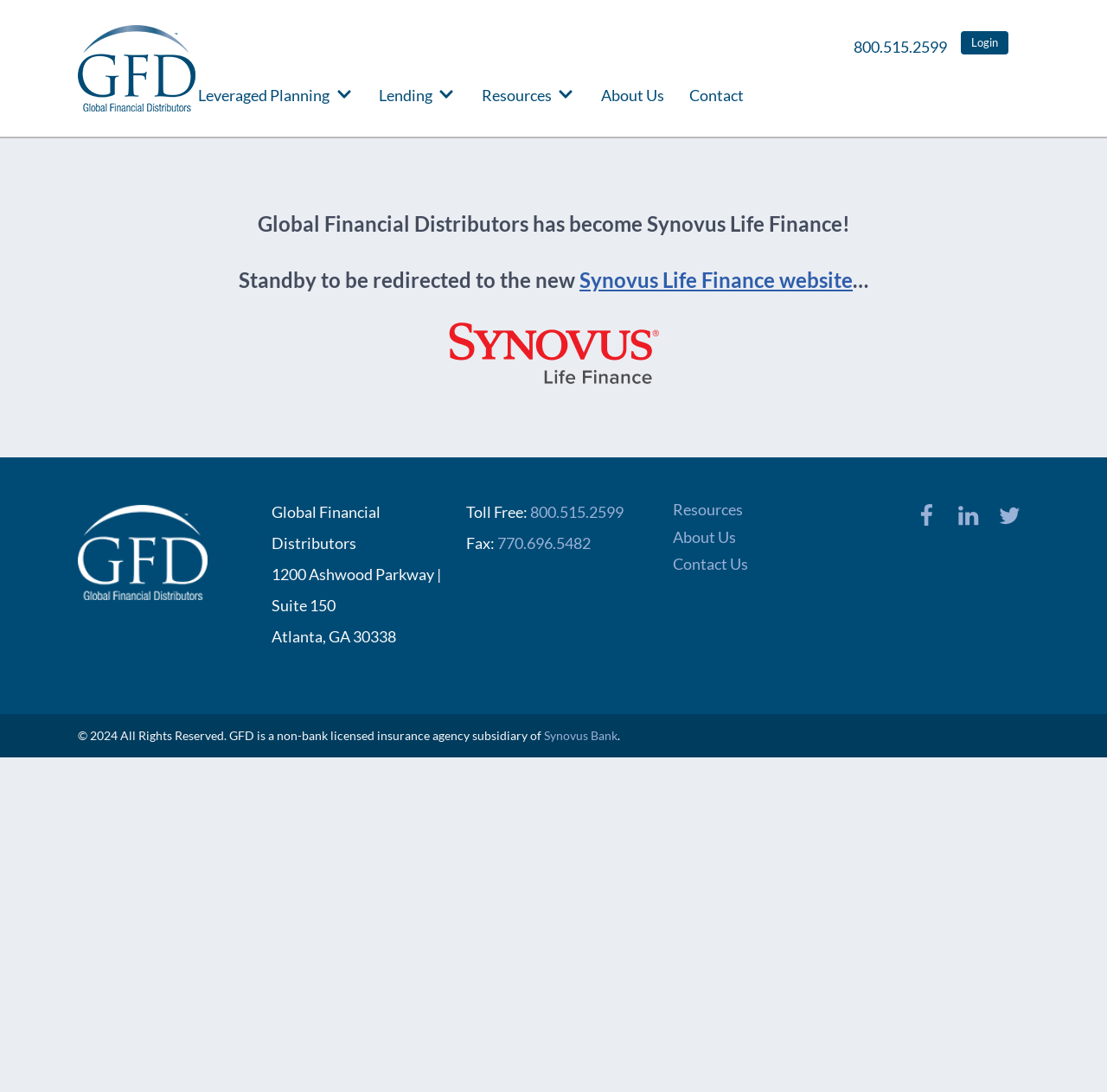What is the name of the company?
Please use the image to provide an in-depth answer to the question.

I found the answer by looking at the top-left corner of the webpage, where the company's logo and name are displayed. The name 'Global Financial Distributors' is written in text next to the logo.